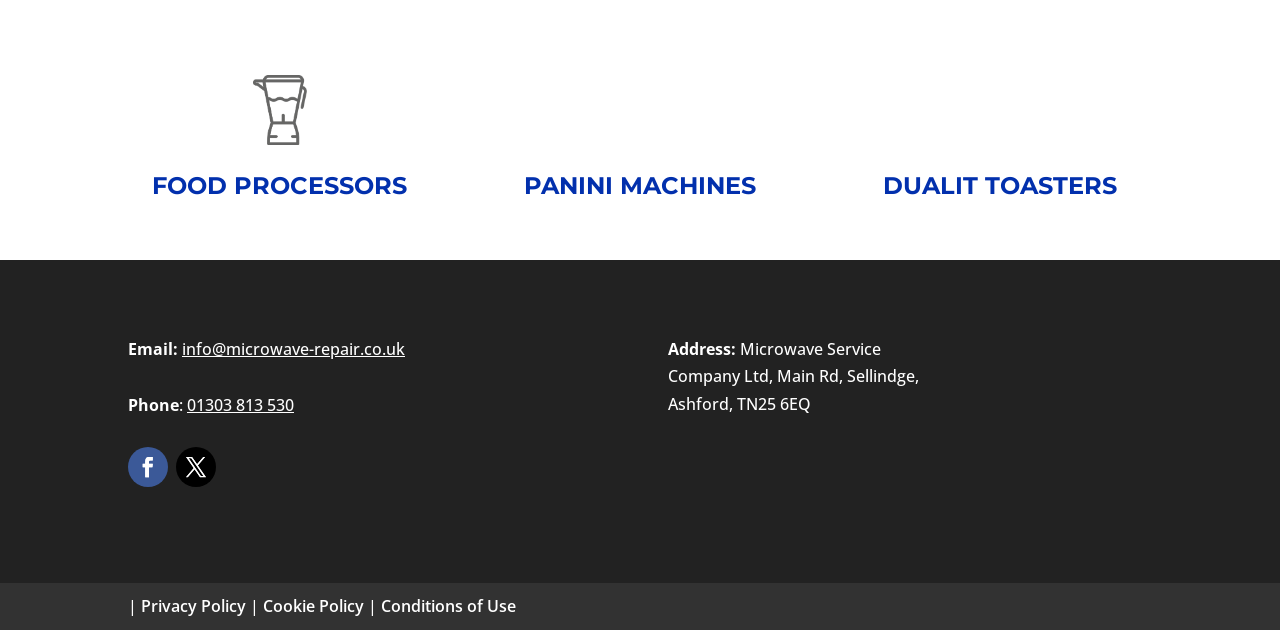Please determine the bounding box coordinates of the area that needs to be clicked to complete this task: 'Visit the company address'. The coordinates must be four float numbers between 0 and 1, formatted as [left, top, right, bottom].

[0.522, 0.58, 0.718, 0.615]